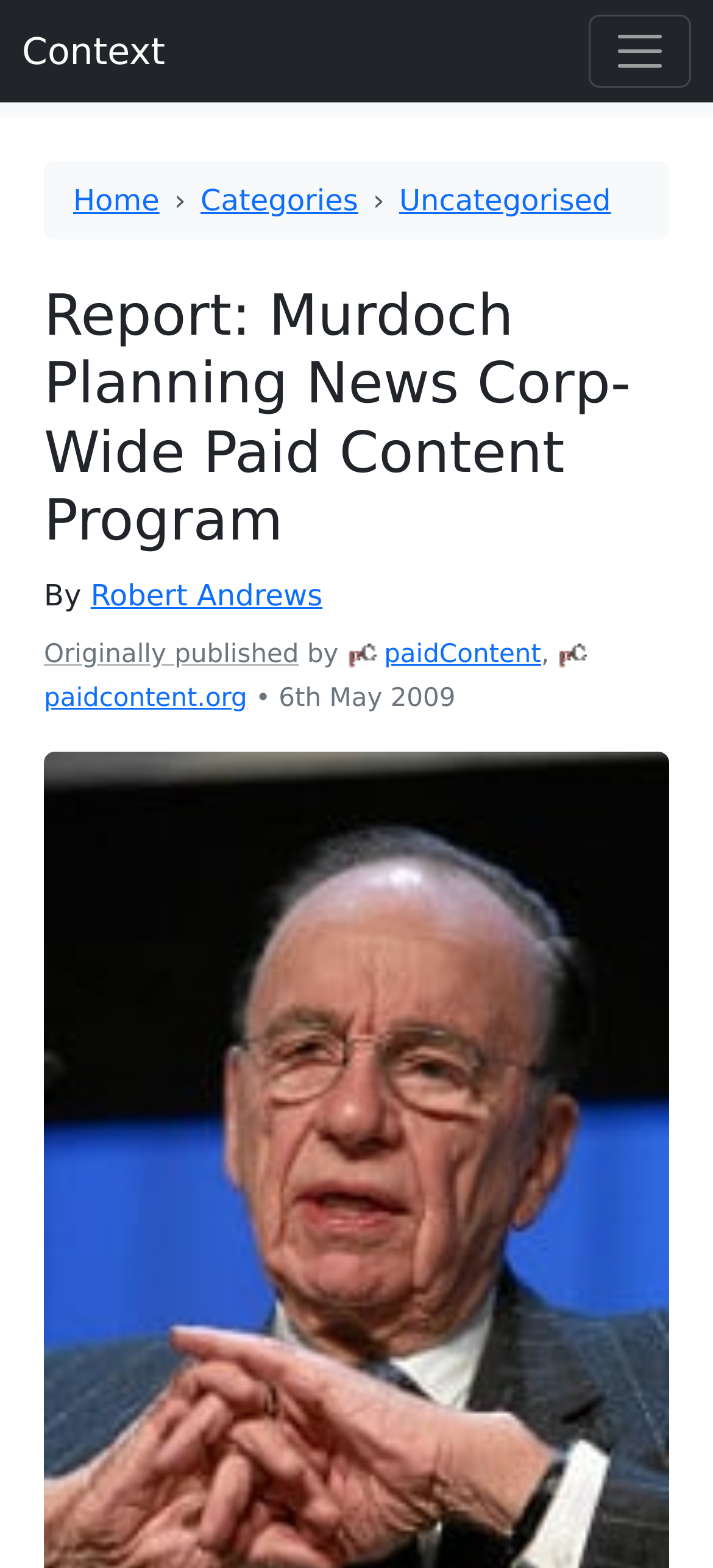Extract the main title from the webpage.

Report: Murdoch Planning News Corp-Wide Paid Content Program